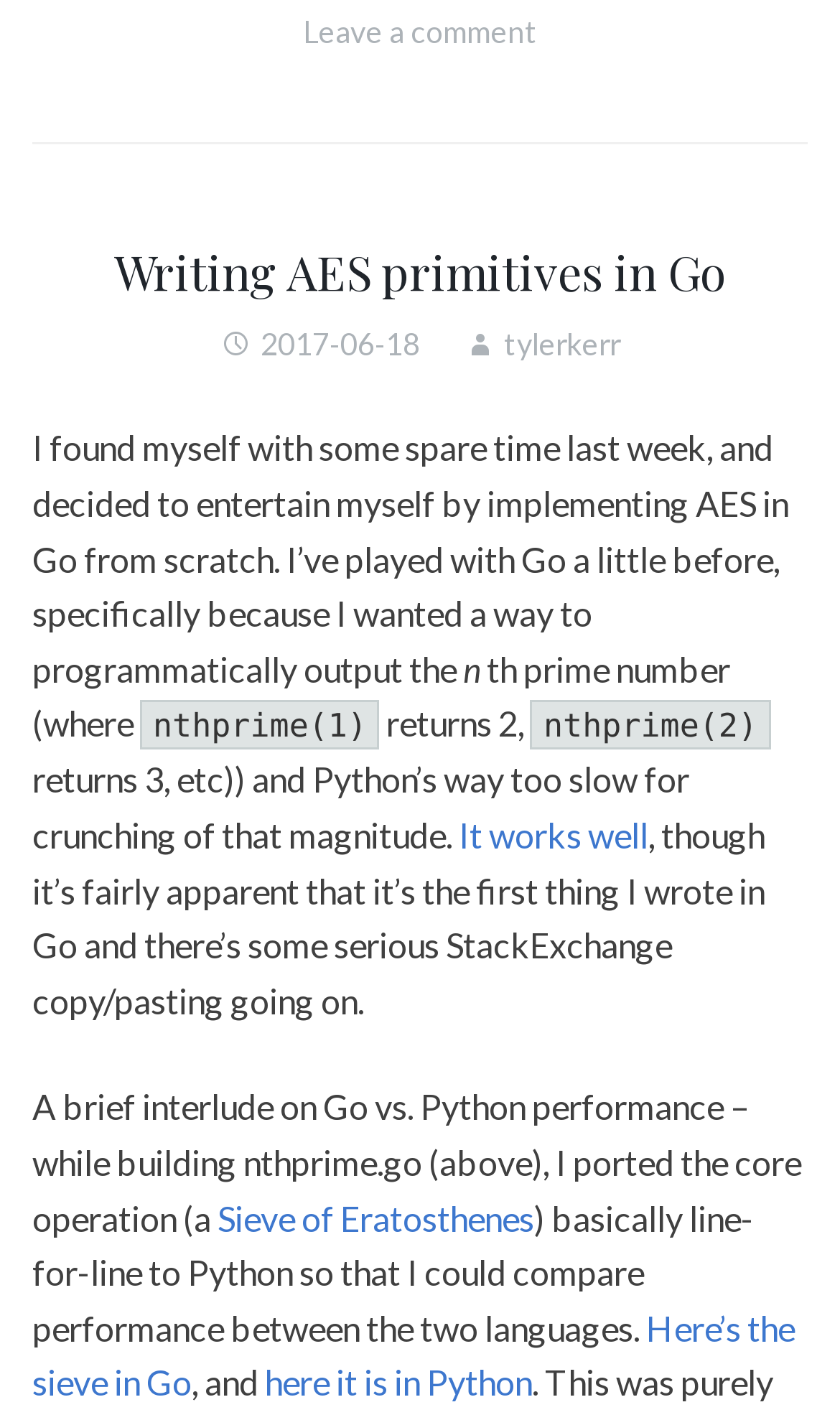What is the topic of the article?
Based on the screenshot, provide your answer in one word or phrase.

Writing AES primitives in Go